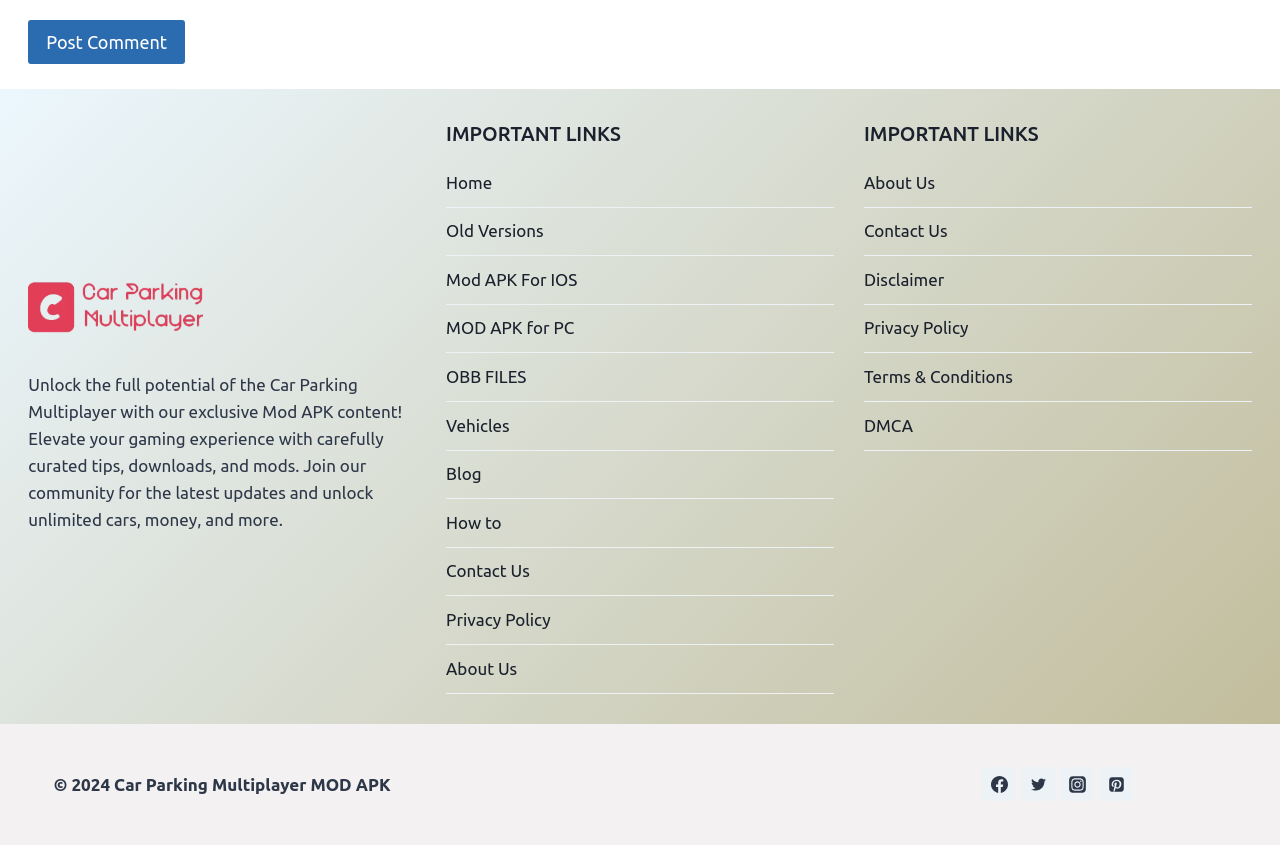Locate the bounding box coordinates of the item that should be clicked to fulfill the instruction: "Visit the 'Home' page".

[0.349, 0.188, 0.651, 0.246]